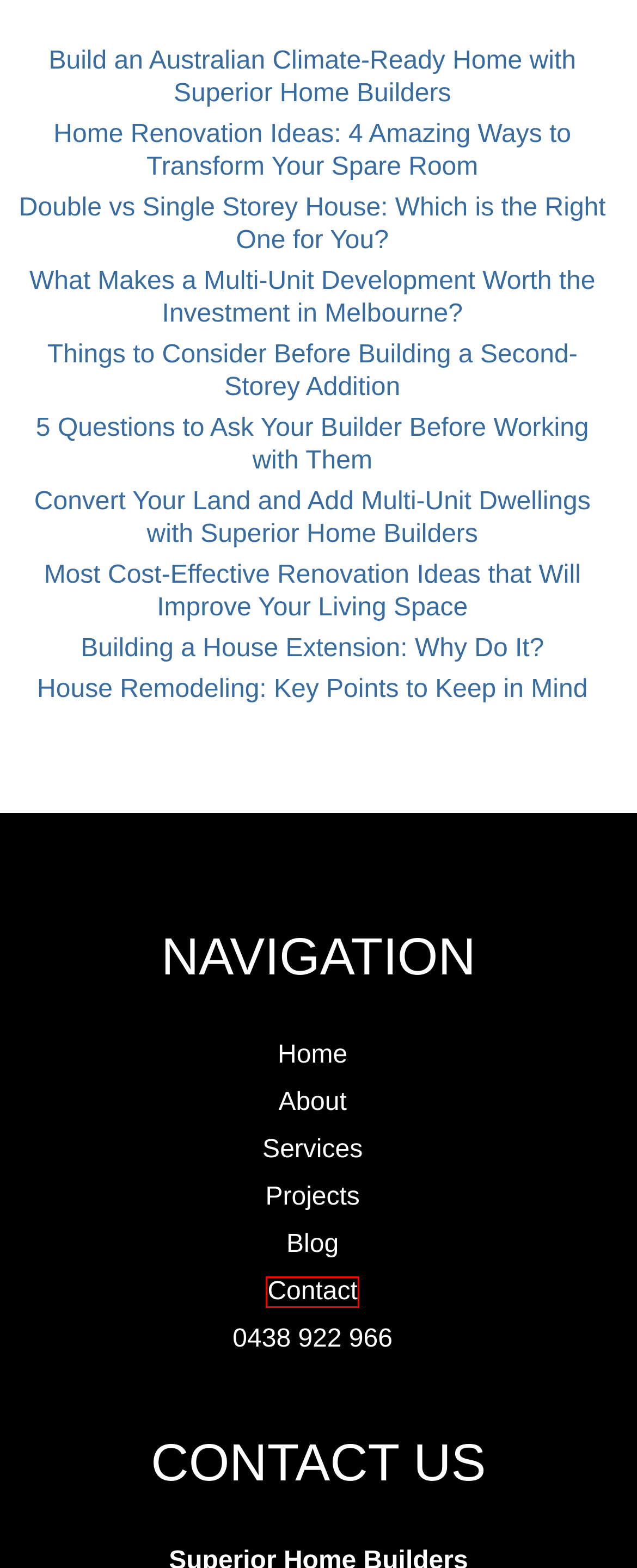You are given a screenshot of a webpage with a red rectangle bounding box around an element. Choose the best webpage description that matches the page after clicking the element in the bounding box. Here are the candidates:
A. House Remodeling: Key Points to Keep in Mind | Superior Home Builders
B. Blog | Superior Home Builders
C. What Makes a Multi-Unit Development Worth the Investment in Melbourne? | Superior Home Builders
D. Build an Australian Climate-Ready Home with Superior Home Builders | Superior Home Builders
E. Construction Services Melbourne Peninsula, East & Southeast Suburbs
F. Contact | Superior Home Builders
G. Building a House Extension: Why Do It? | Superior Home Builders
H. Most Cost-Effective Renovation Ideas that Will Improve Your Living Space | Superior Home Builders

F